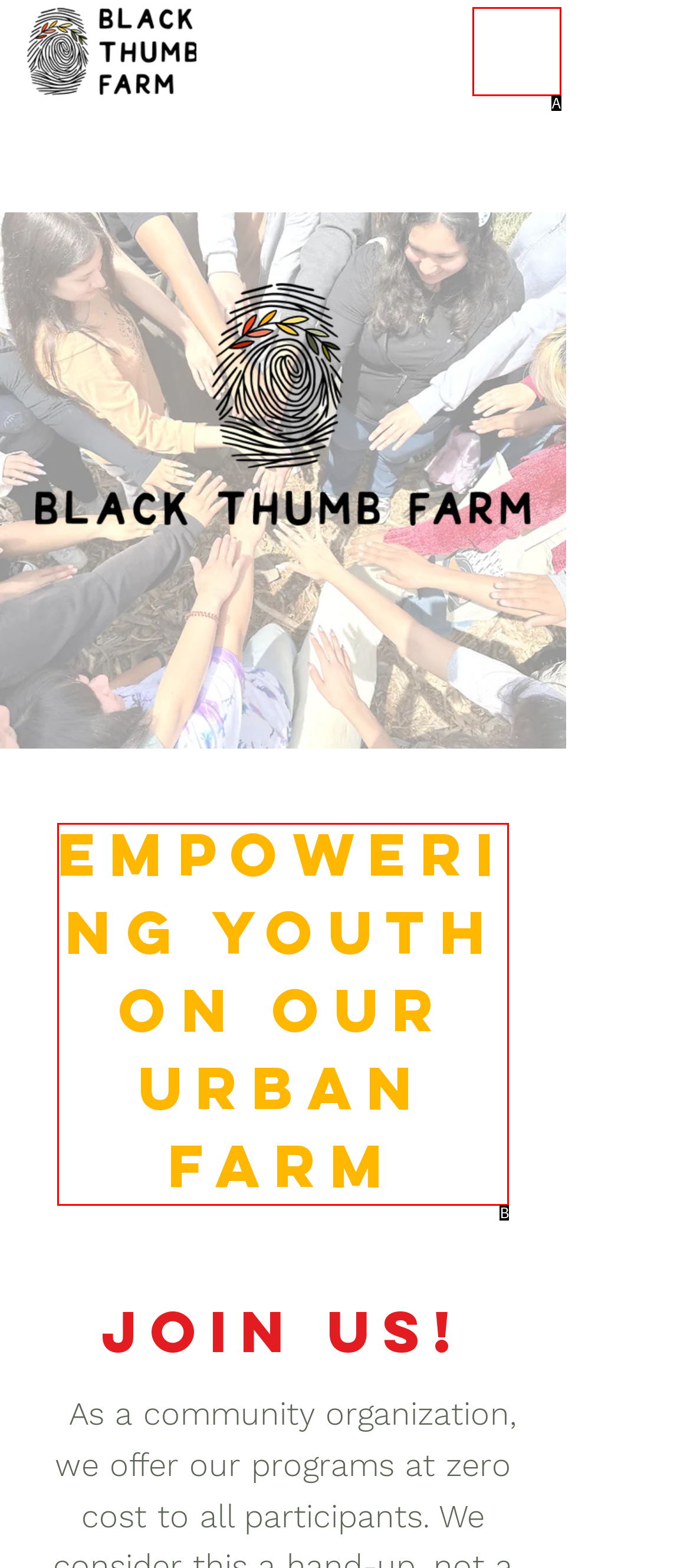Given the description: aria-label="Open navigation menu", identify the matching HTML element. Provide the letter of the correct option.

A